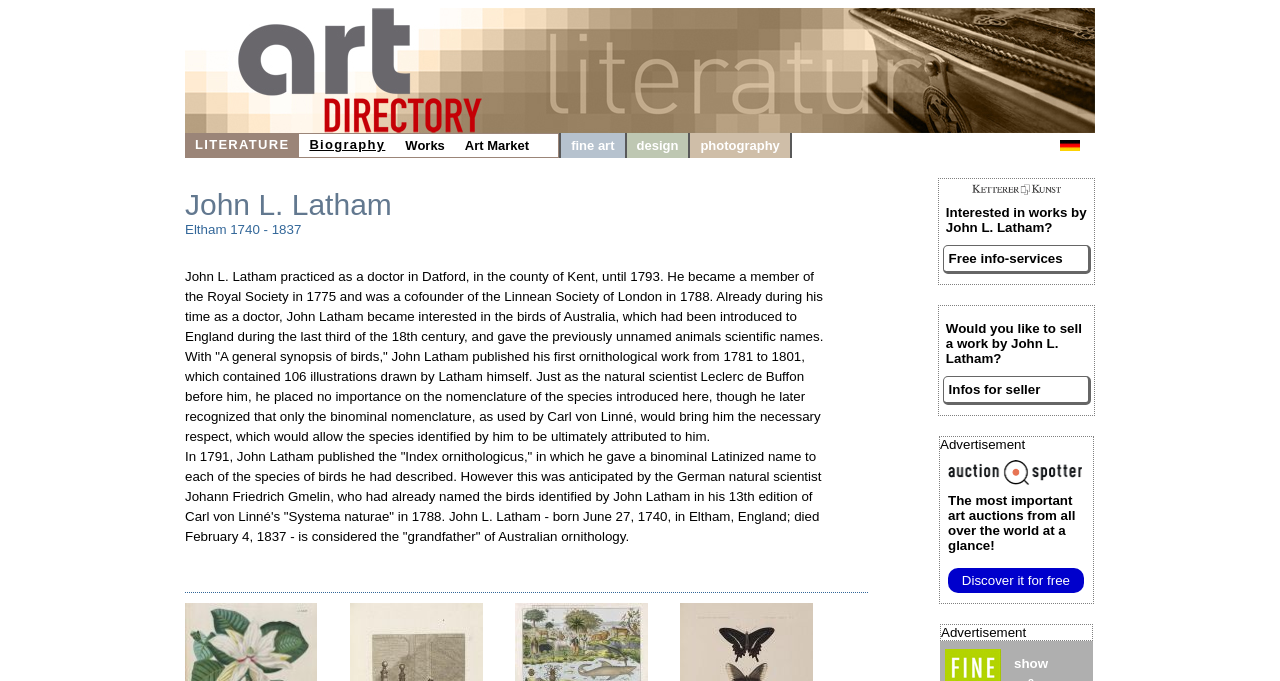Find the bounding box coordinates of the element you need to click on to perform this action: 'Get free info-services'. The coordinates should be represented by four float values between 0 and 1, in the format [left, top, right, bottom].

[0.736, 0.36, 0.852, 0.403]